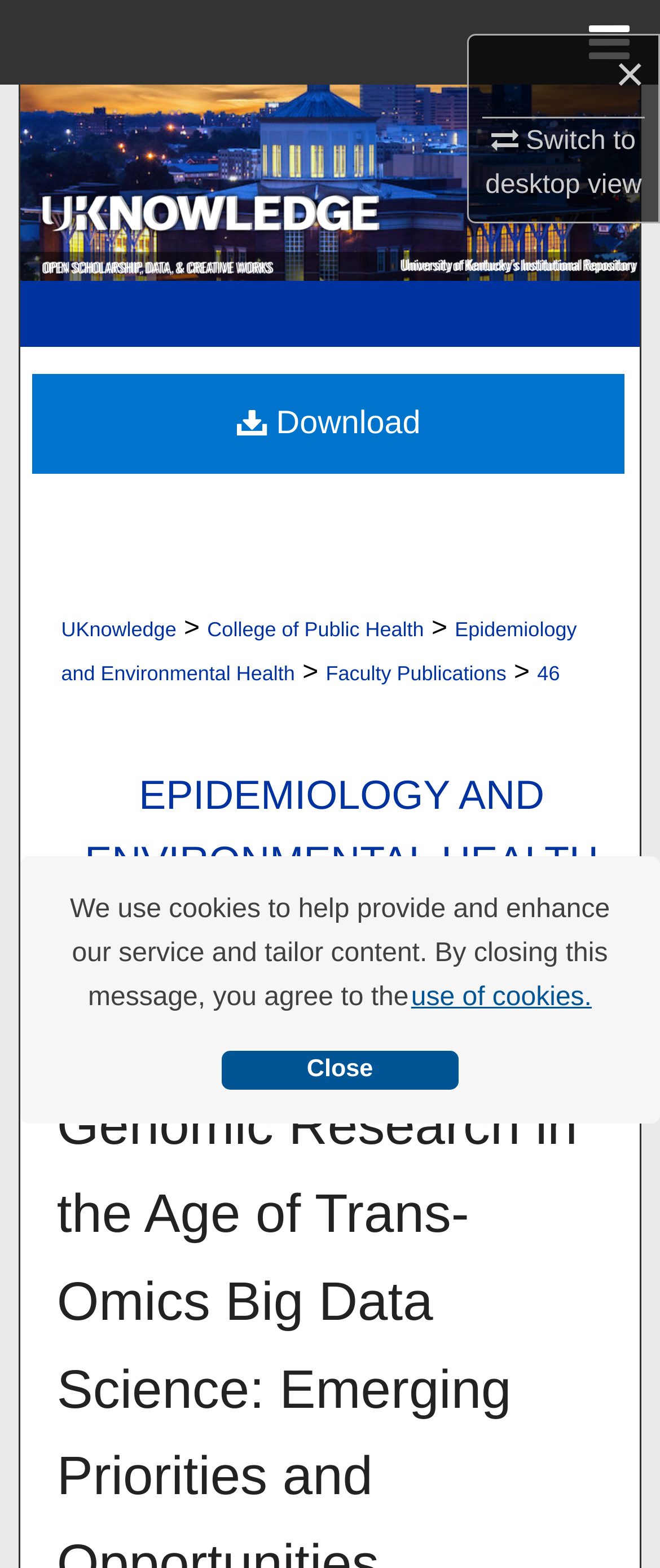Please respond in a single word or phrase: 
How many publications are listed on the webpage?

One